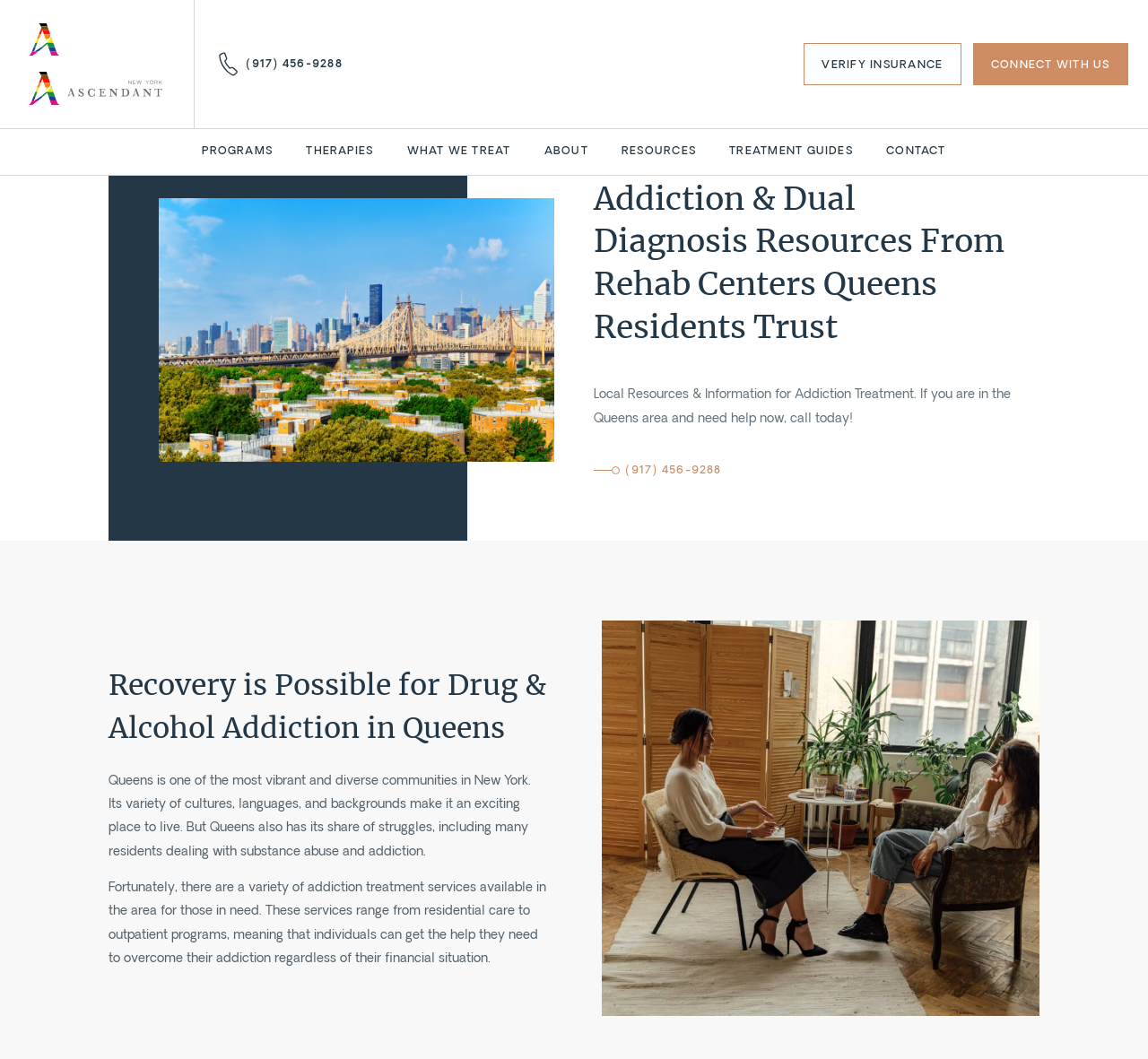Determine the bounding box coordinates of the region that needs to be clicked to achieve the task: "Learn about treatment programs".

[0.176, 0.122, 0.238, 0.165]